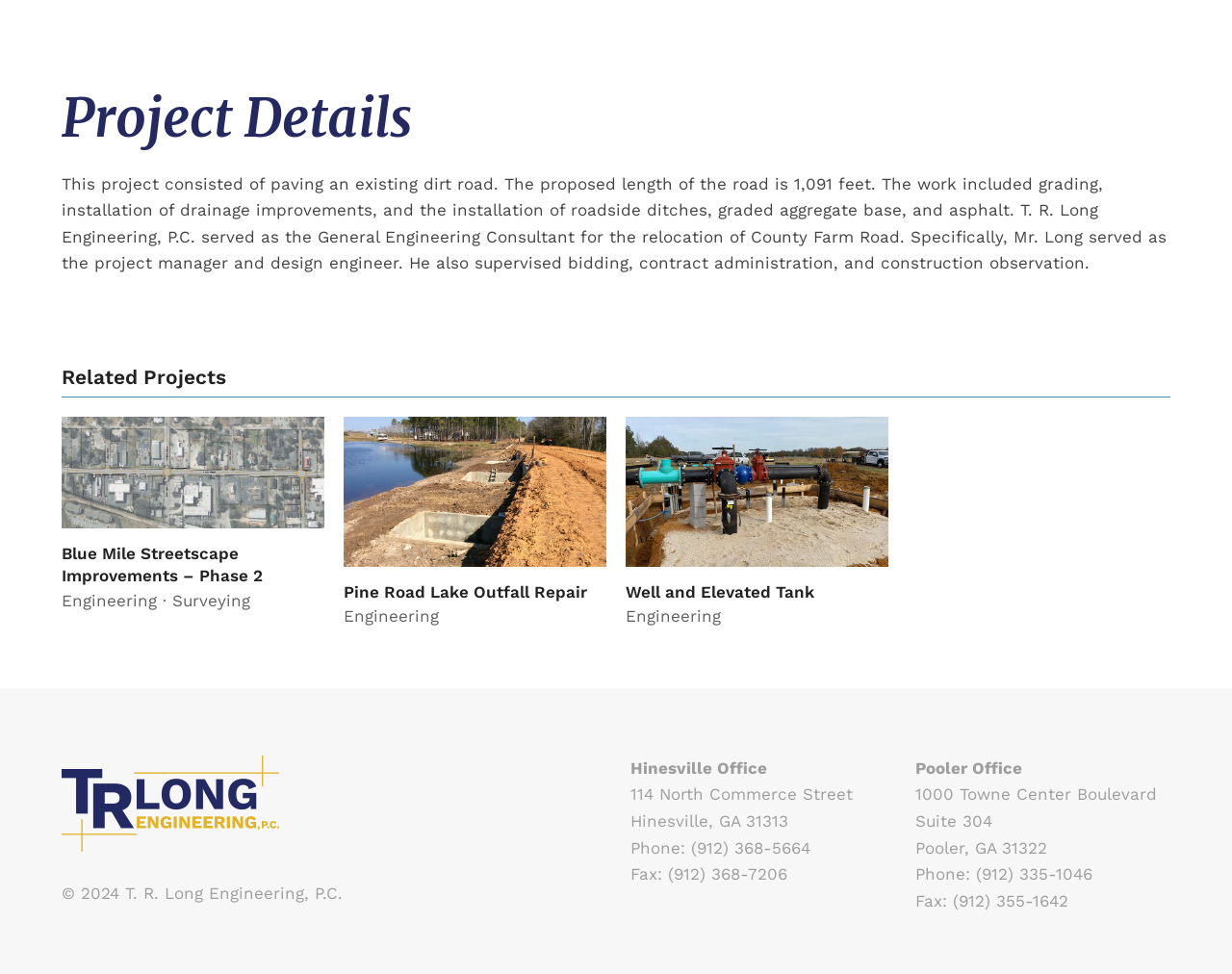Using the element description: "Engineering", determine the bounding box coordinates. The coordinates should be in the format [left, top, right, bottom], with values between 0 and 1.

[0.05, 0.606, 0.127, 0.626]